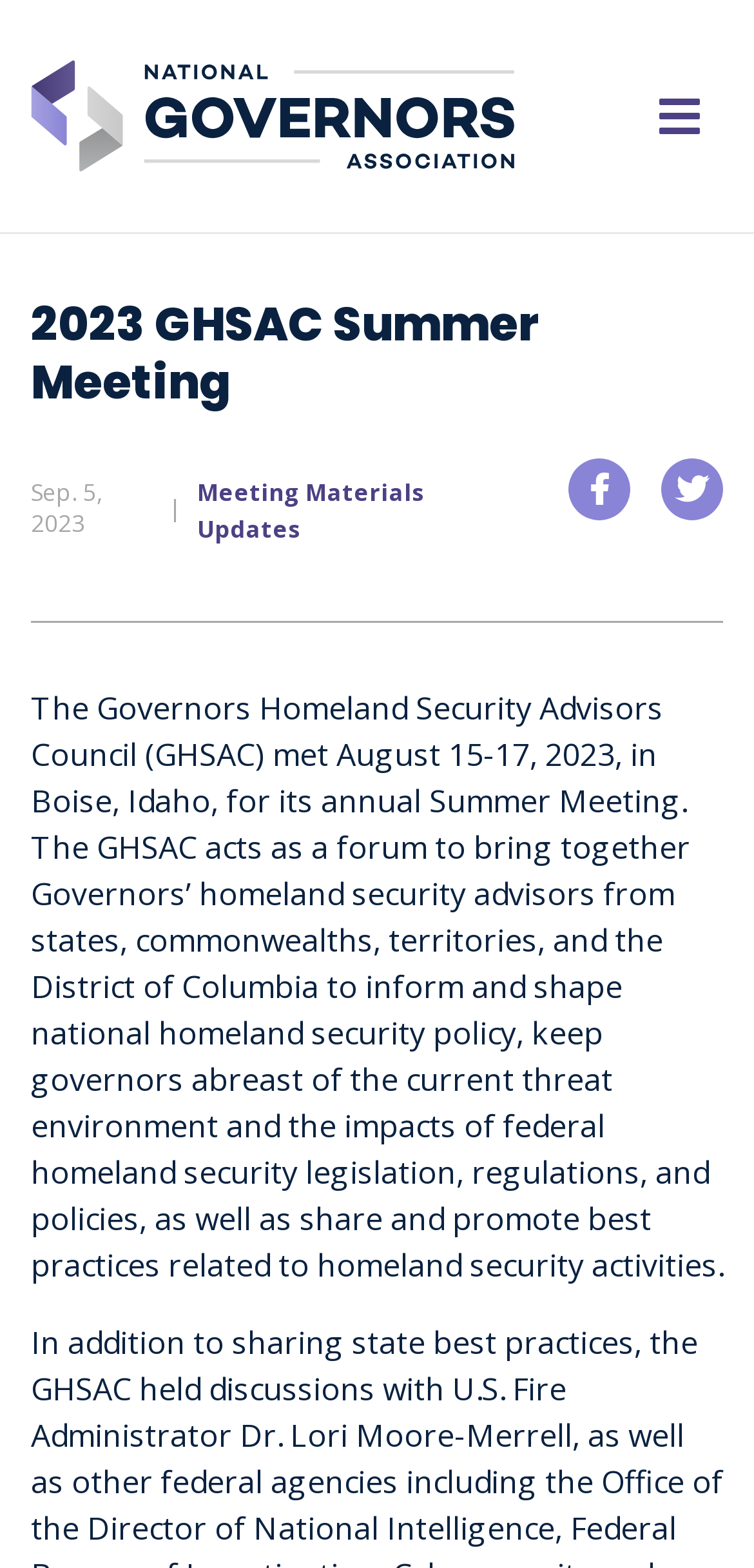Please reply to the following question with a single word or a short phrase:
What is the name of the organization hosting the GHSAC Summer Meeting?

National Governors Association